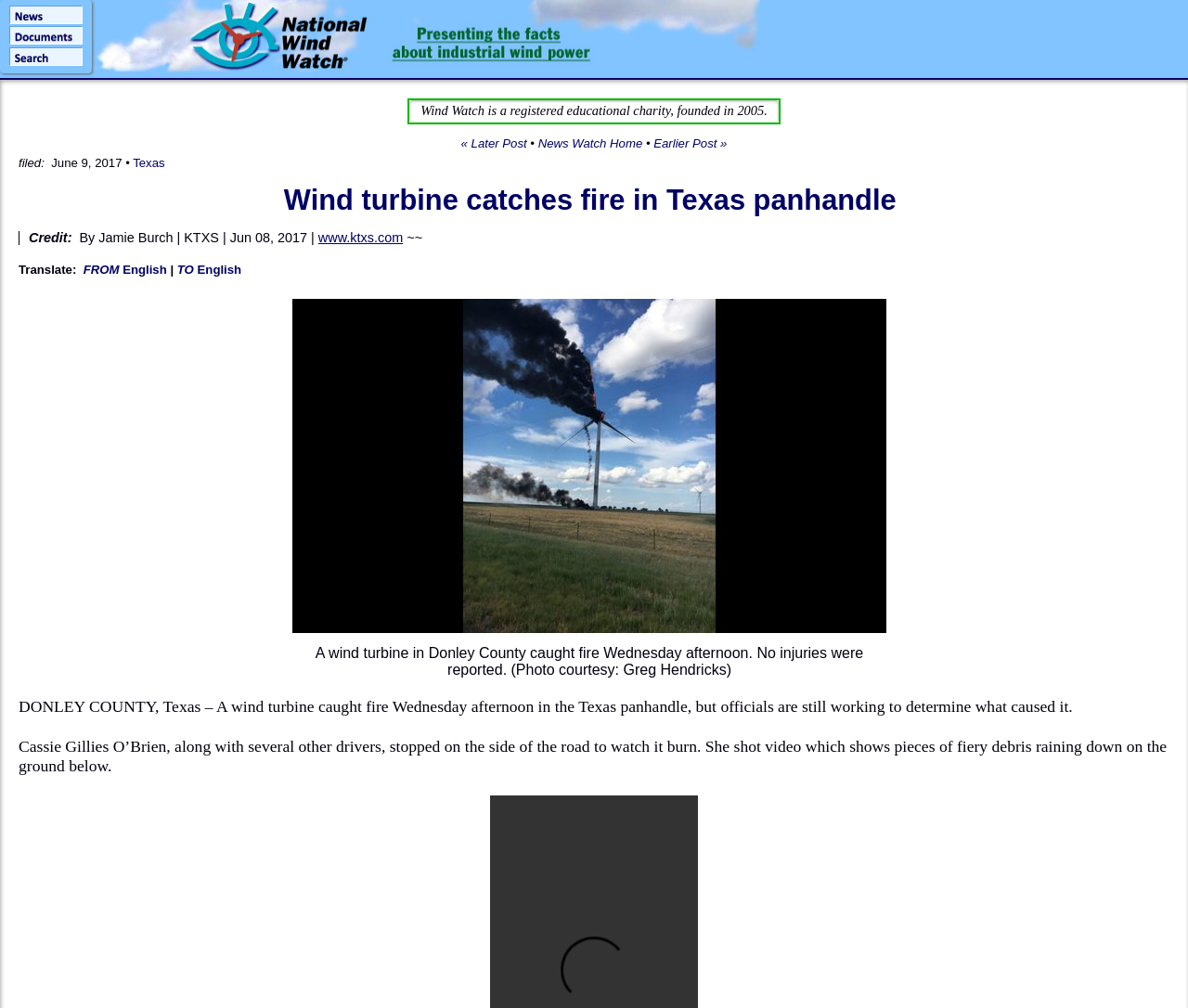Please identify the bounding box coordinates of the element that needs to be clicked to perform the following instruction: "Click on the 'Billemont P' author link".

None